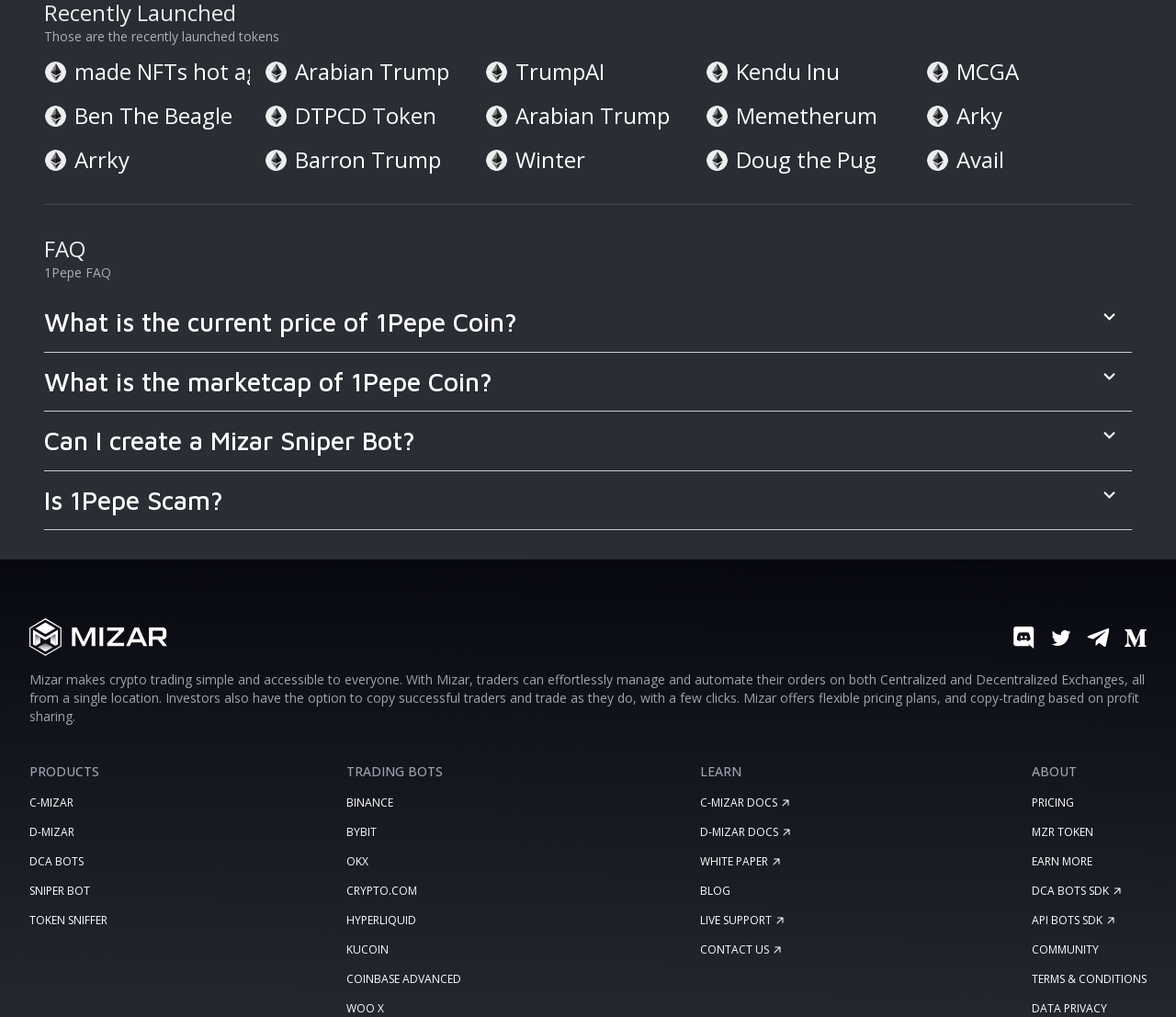Can you identify the bounding box coordinates of the clickable region needed to carry out this instruction: 'Visit the Discord page'? The coordinates should be four float numbers within the range of 0 to 1, stated as [left, top, right, bottom].

[0.861, 0.616, 0.88, 0.637]